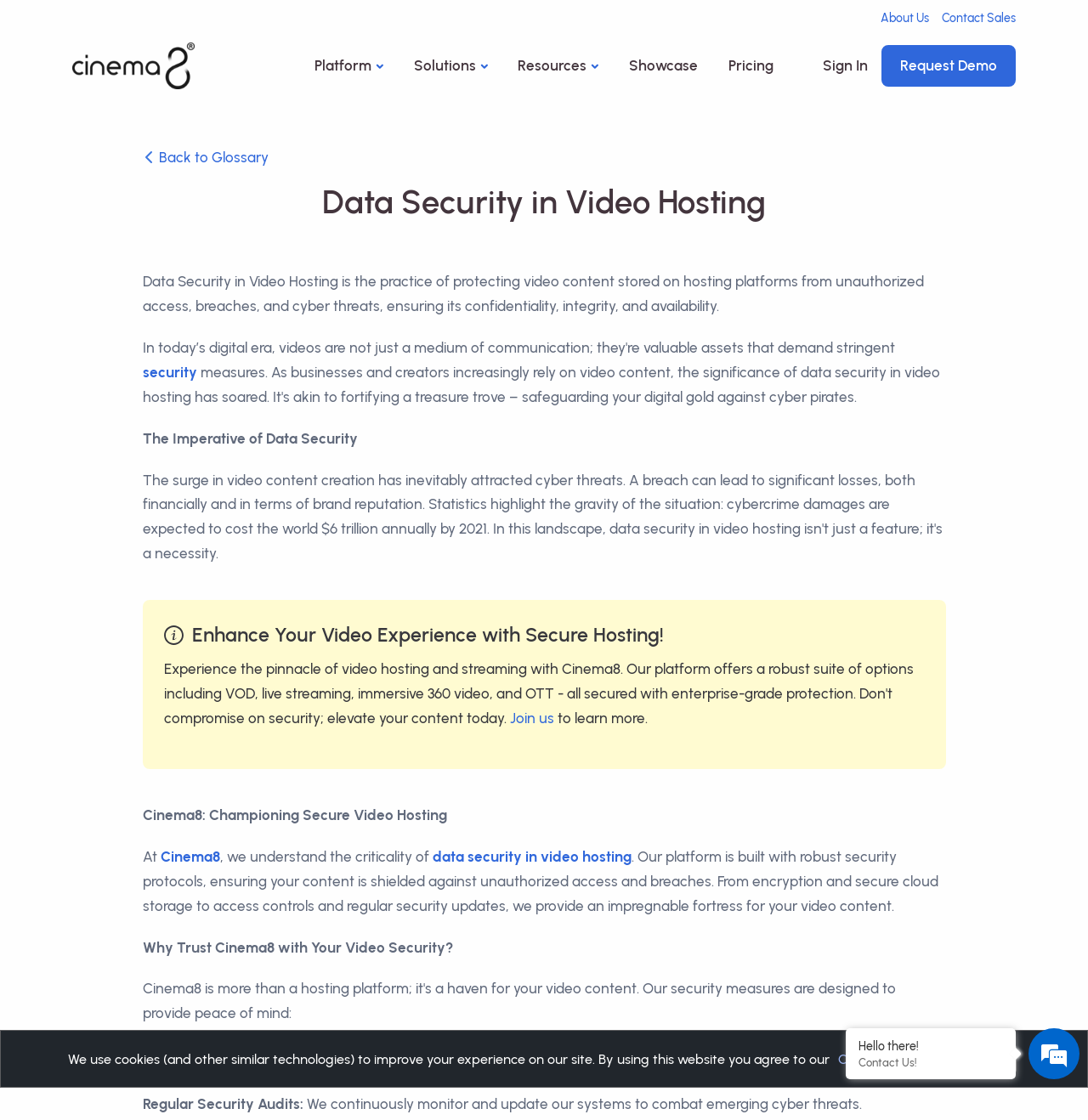Review the image closely and give a comprehensive answer to the question: What is the purpose of the 'Request Demo' button?

The purpose of the 'Request Demo' button is to allow users to request a demo of Cinema8's services, likely to showcase the features and capabilities of their secure video hosting platform.